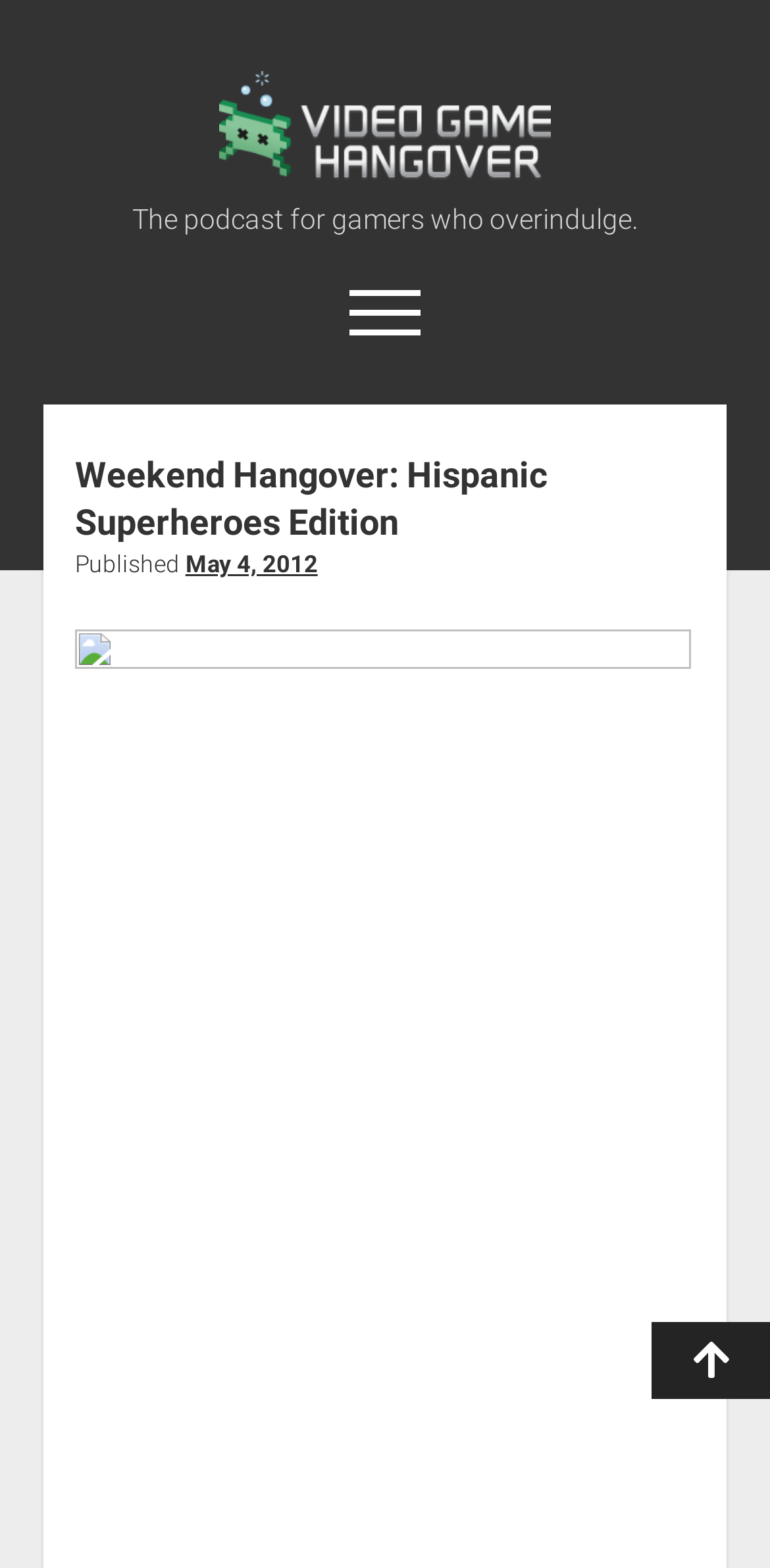Find the bounding box coordinates of the area to click in order to follow the instruction: "Search for something".

[0.862, 0.278, 0.96, 0.324]